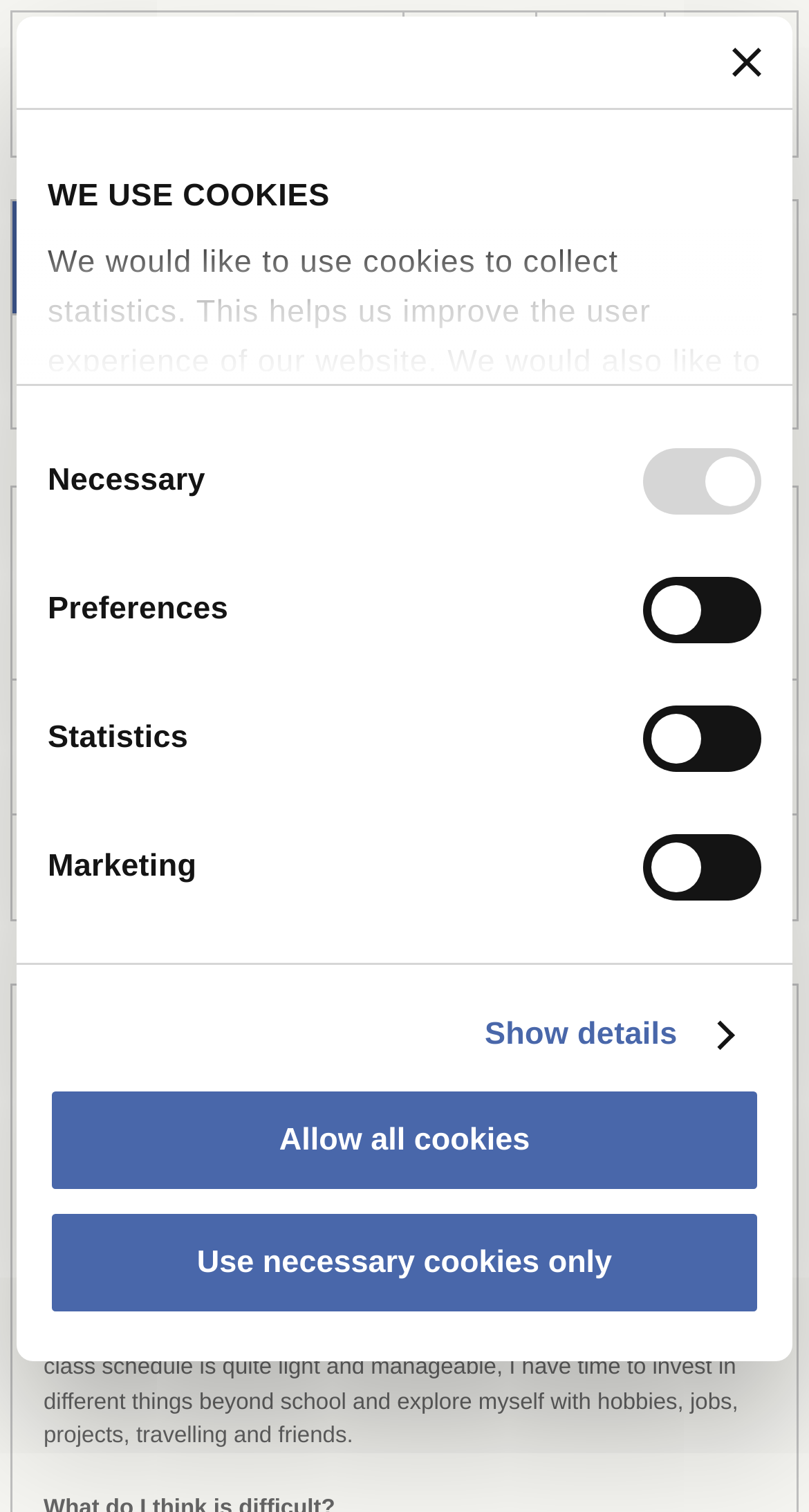What is the link text above the 'Introduction' region?
Answer with a single word or short phrase according to what you see in the image.

CBS